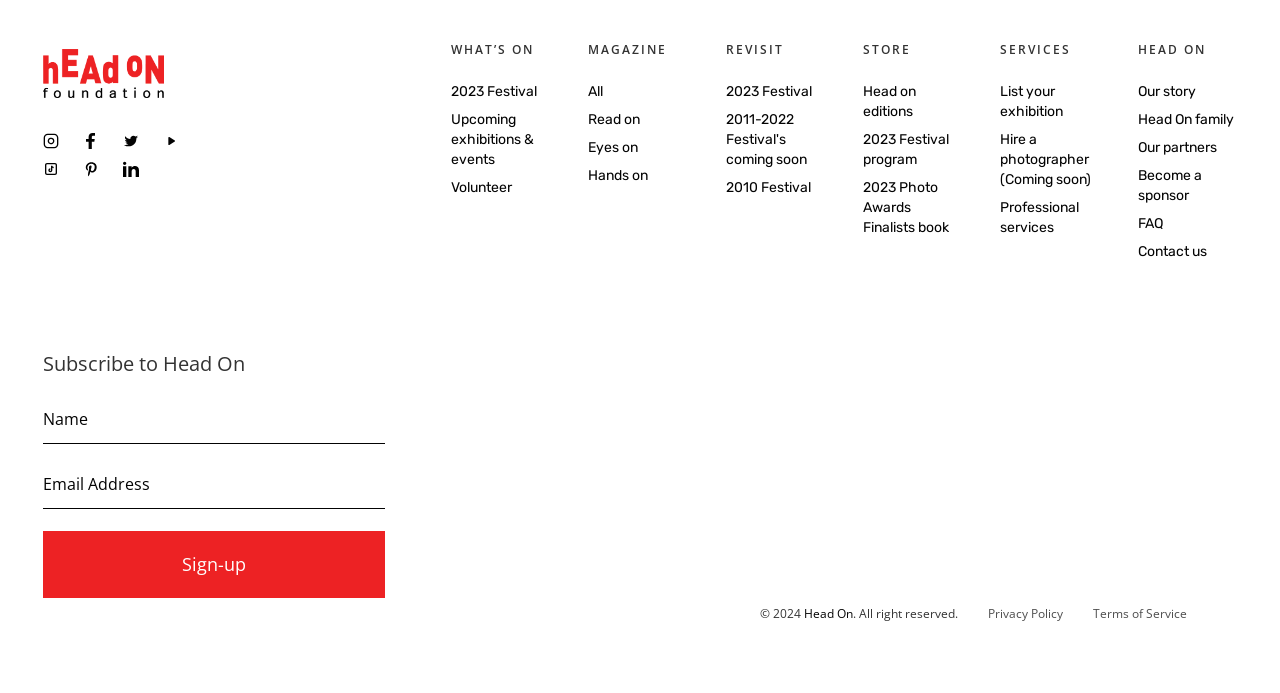Please determine the bounding box coordinates of the element to click on in order to accomplish the following task: "Click on the 'Sign-up' button". Ensure the coordinates are four float numbers ranging from 0 to 1, i.e., [left, top, right, bottom].

[0.034, 0.767, 0.301, 0.864]